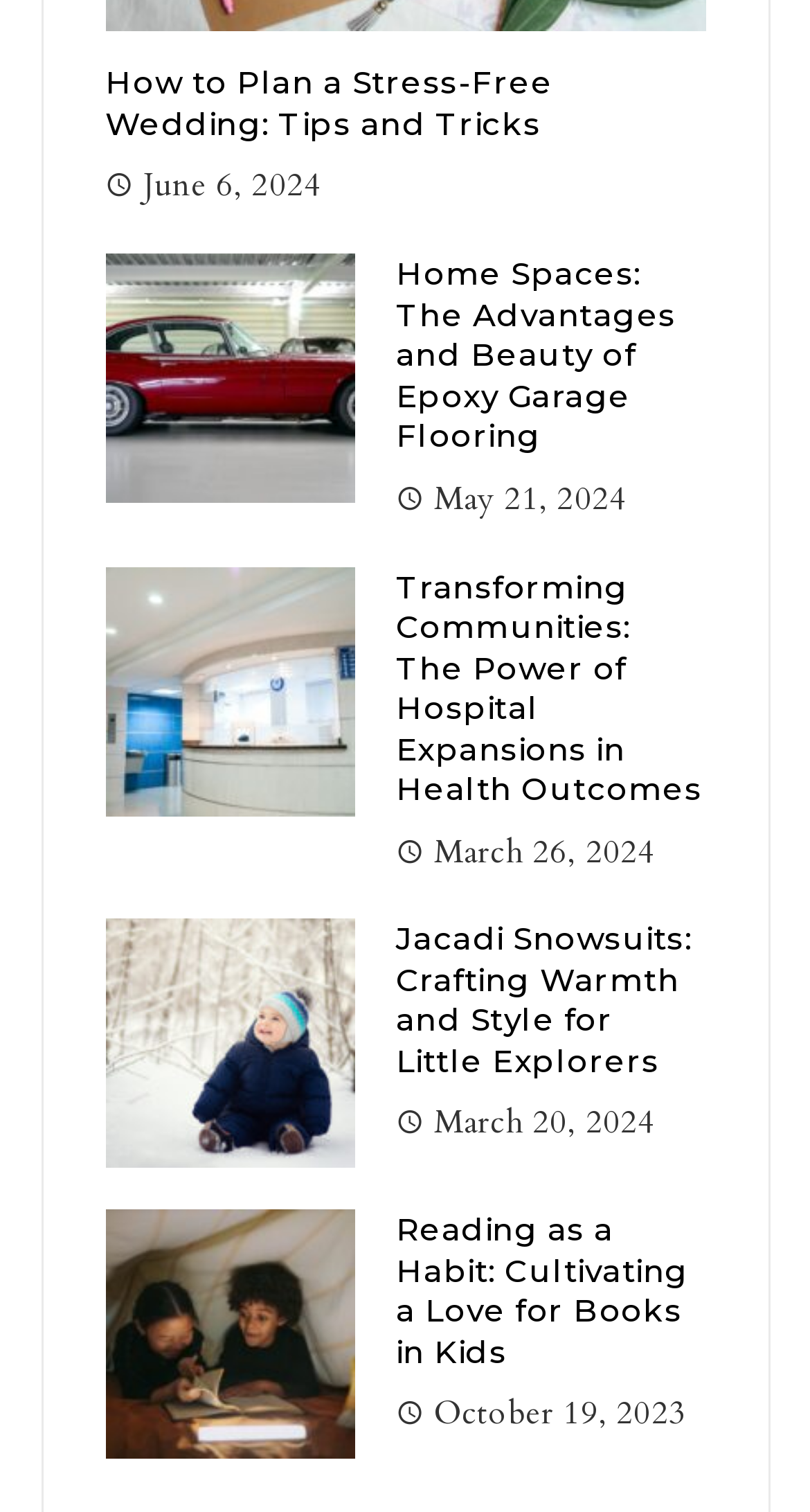Are the articles arranged in chronological order?
Make sure to answer the question with a detailed and comprehensive explanation.

By examining the dates of the articles, I found that they are arranged in chronological order, with the most recent article first and the oldest article last.